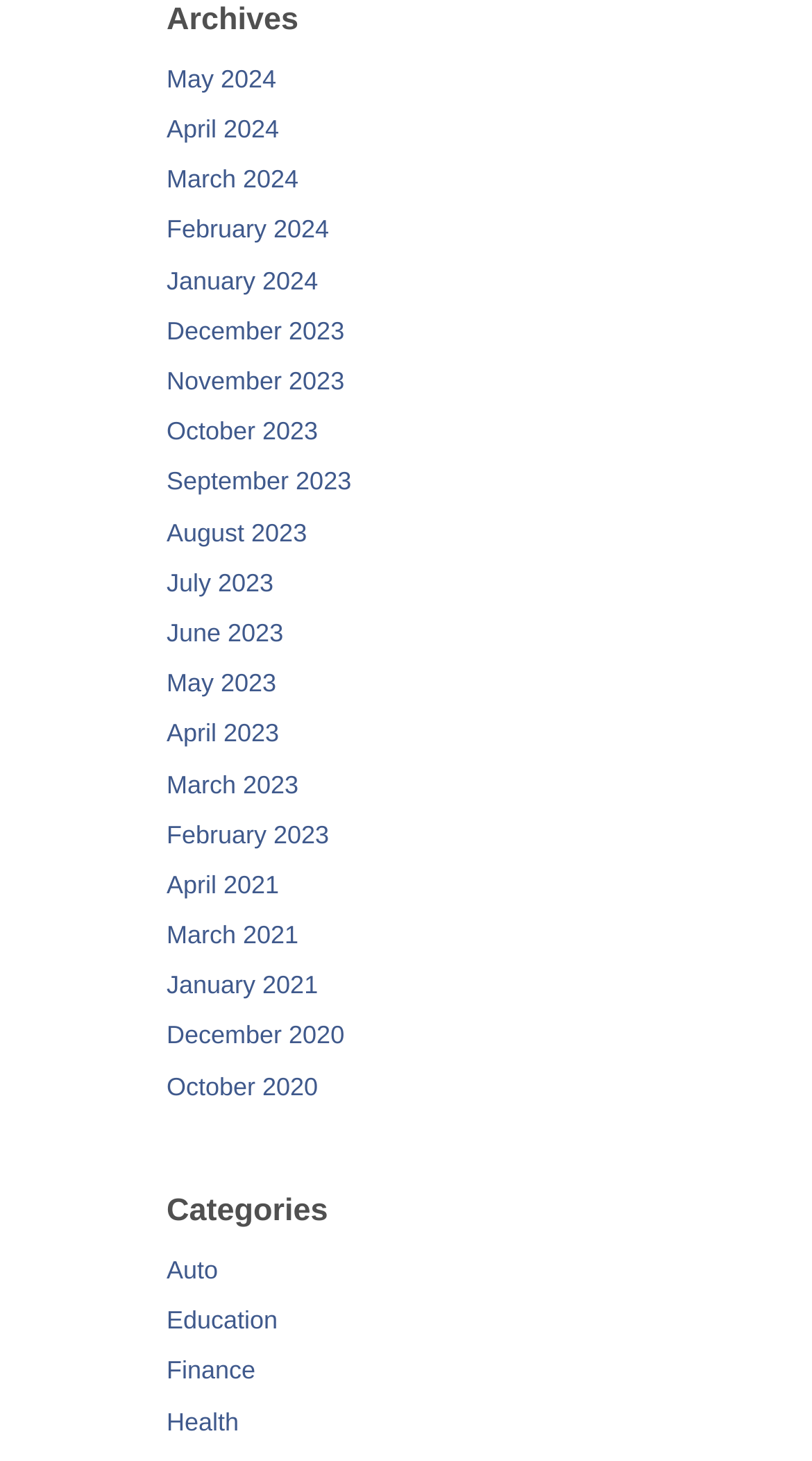Determine the bounding box coordinates of the clickable area required to perform the following instruction: "view archives". The coordinates should be represented as four float numbers between 0 and 1: [left, top, right, bottom].

[0.205, 0.001, 0.368, 0.025]